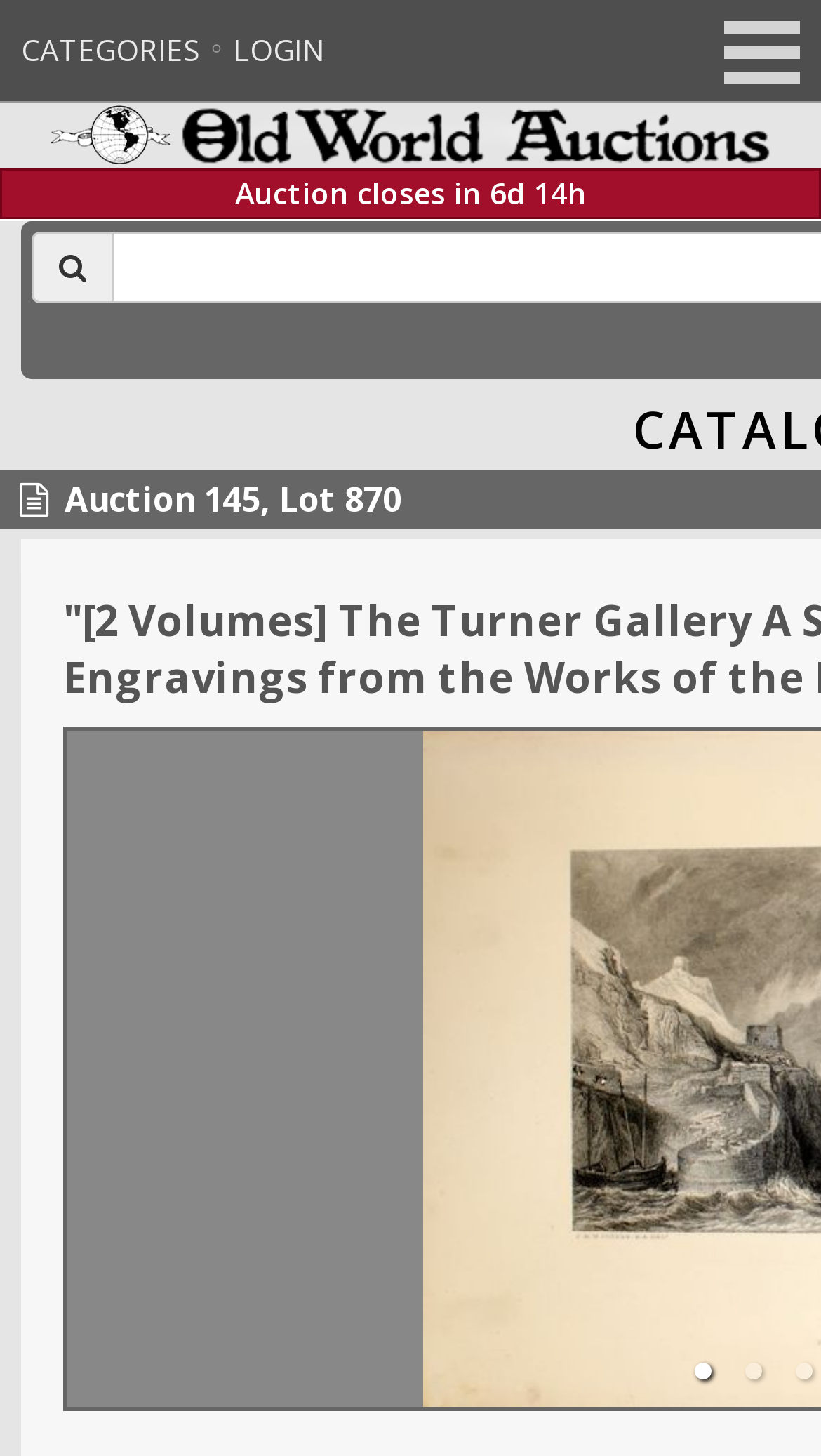Reply to the question with a brief word or phrase: What type of items are featured on this webpage?

Antique maps and prints